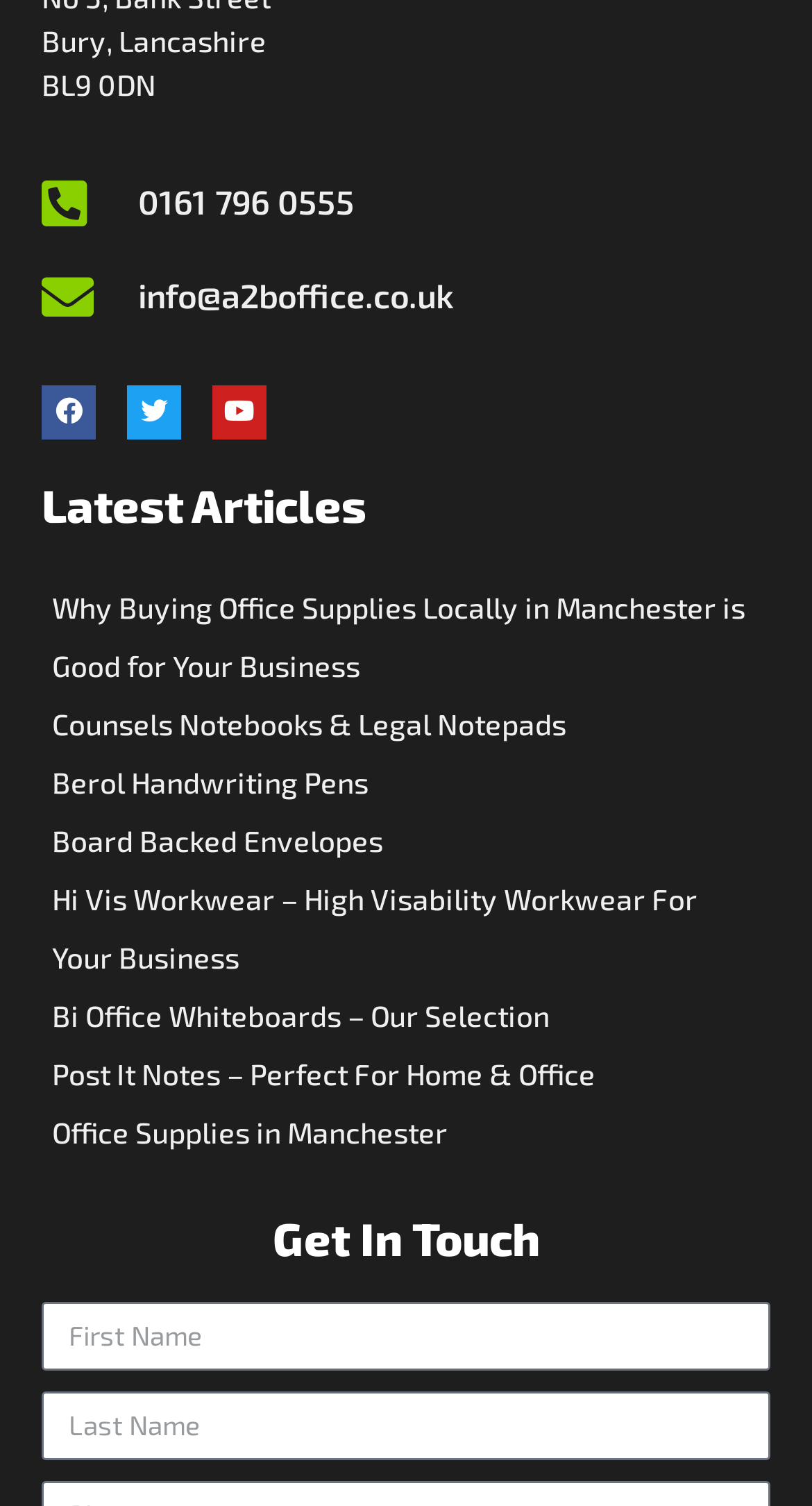Provide a brief response in the form of a single word or phrase:
What is the phone number of the office?

0161 796 0555